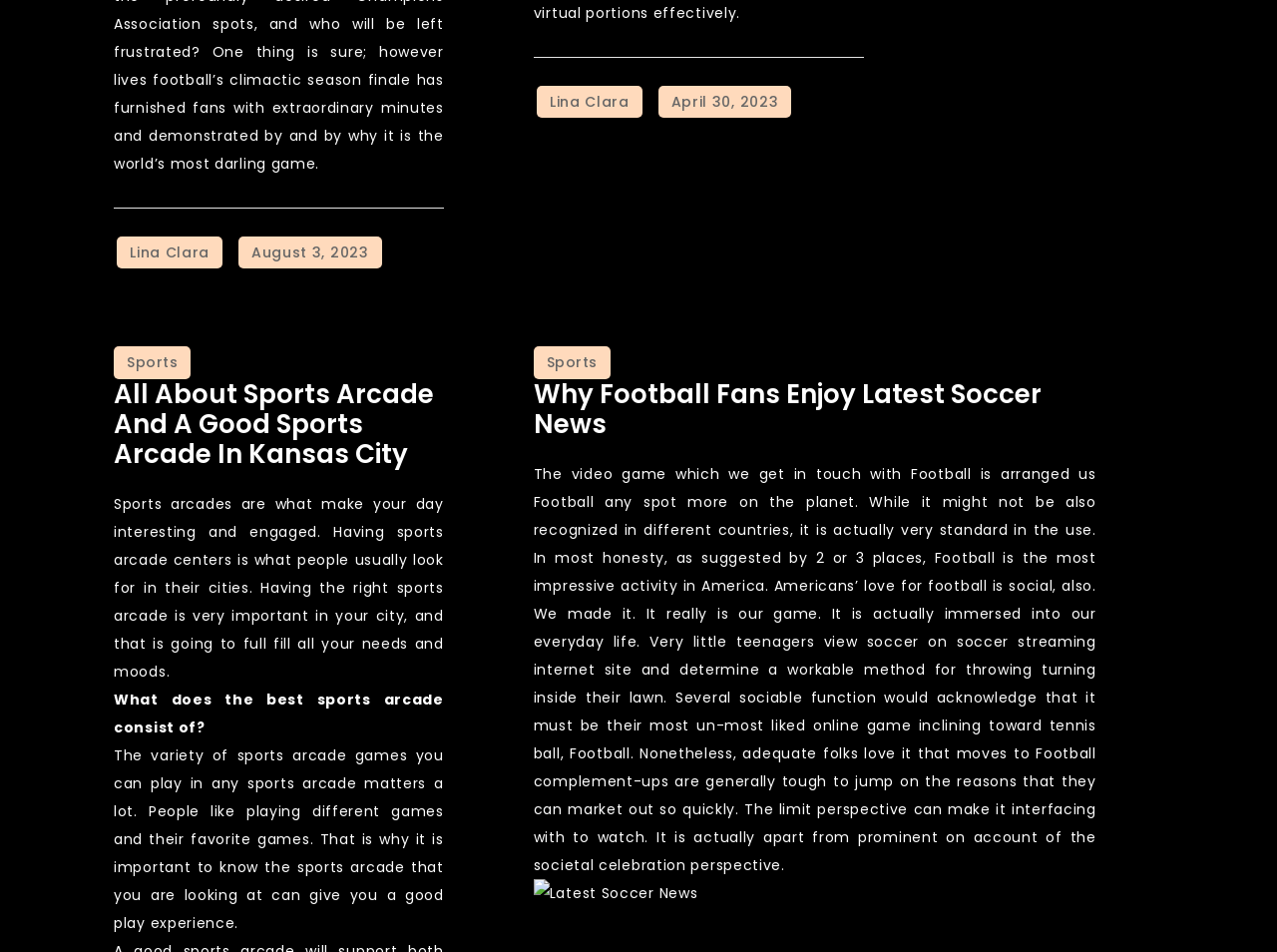What is the purpose of a good sports arcade? Based on the screenshot, please respond with a single word or phrase.

To fulfill all needs and moods